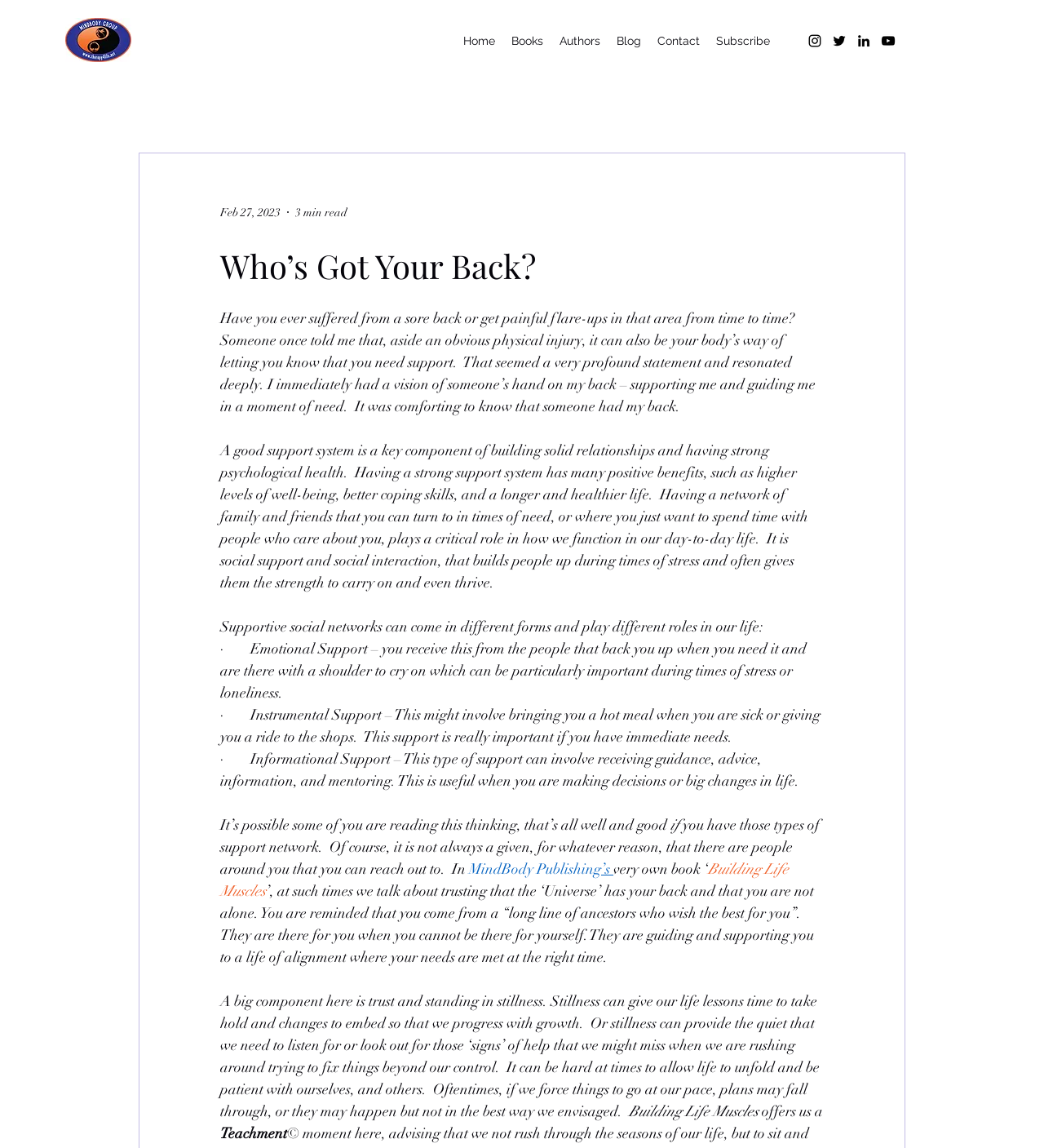Determine the bounding box coordinates for the clickable element required to fulfill the instruction: "Click the 'Subscribe' link". Provide the coordinates as four float numbers between 0 and 1, i.e., [left, top, right, bottom].

[0.678, 0.025, 0.745, 0.046]